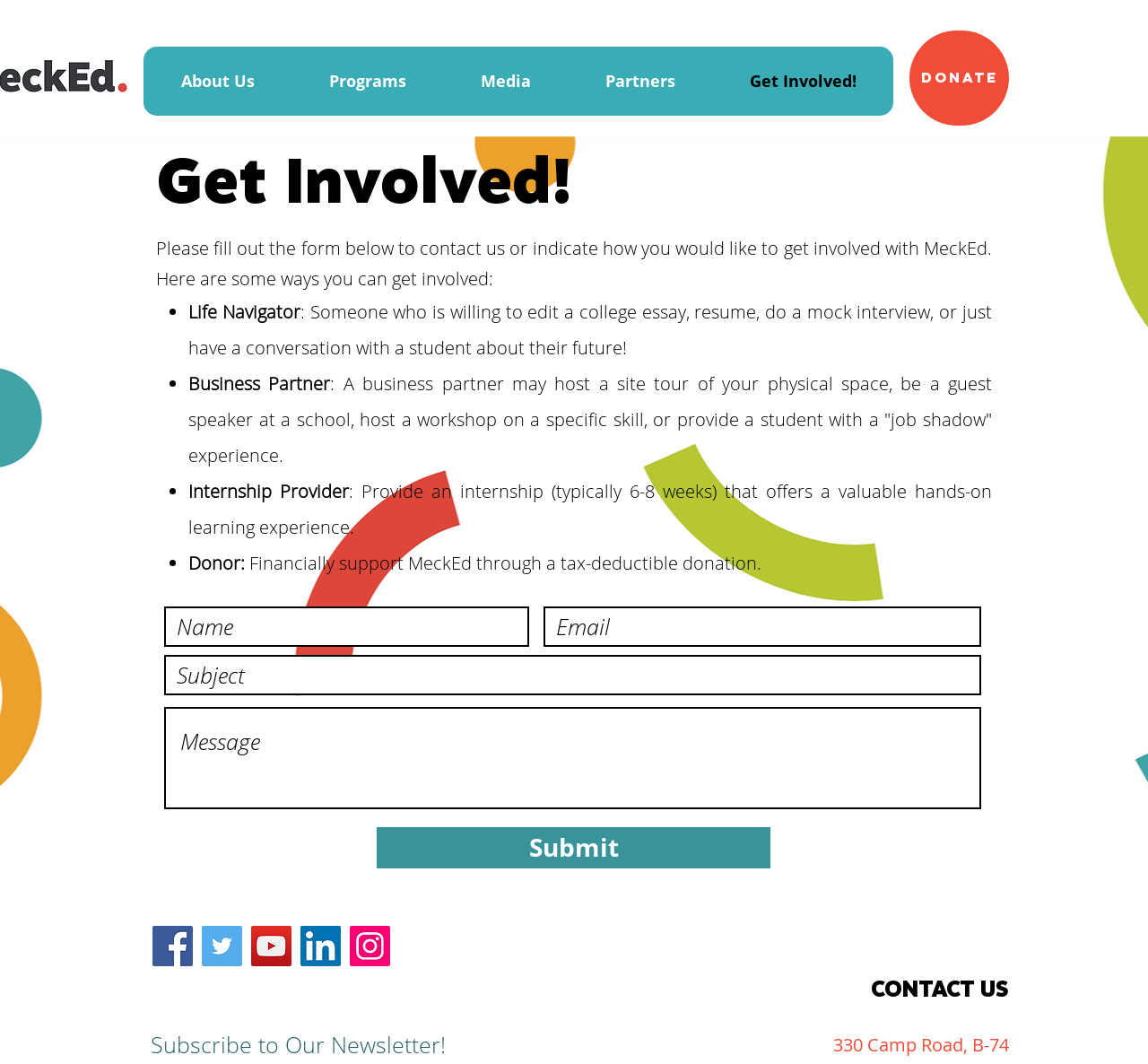What is the function of the 'Submit' button?
Answer the question with as much detail as you can, using the image as a reference.

The 'Submit' button is located at the bottom of the form and is used to submit the user's input to MeckEd. This is likely to send the form data to MeckEd for processing.